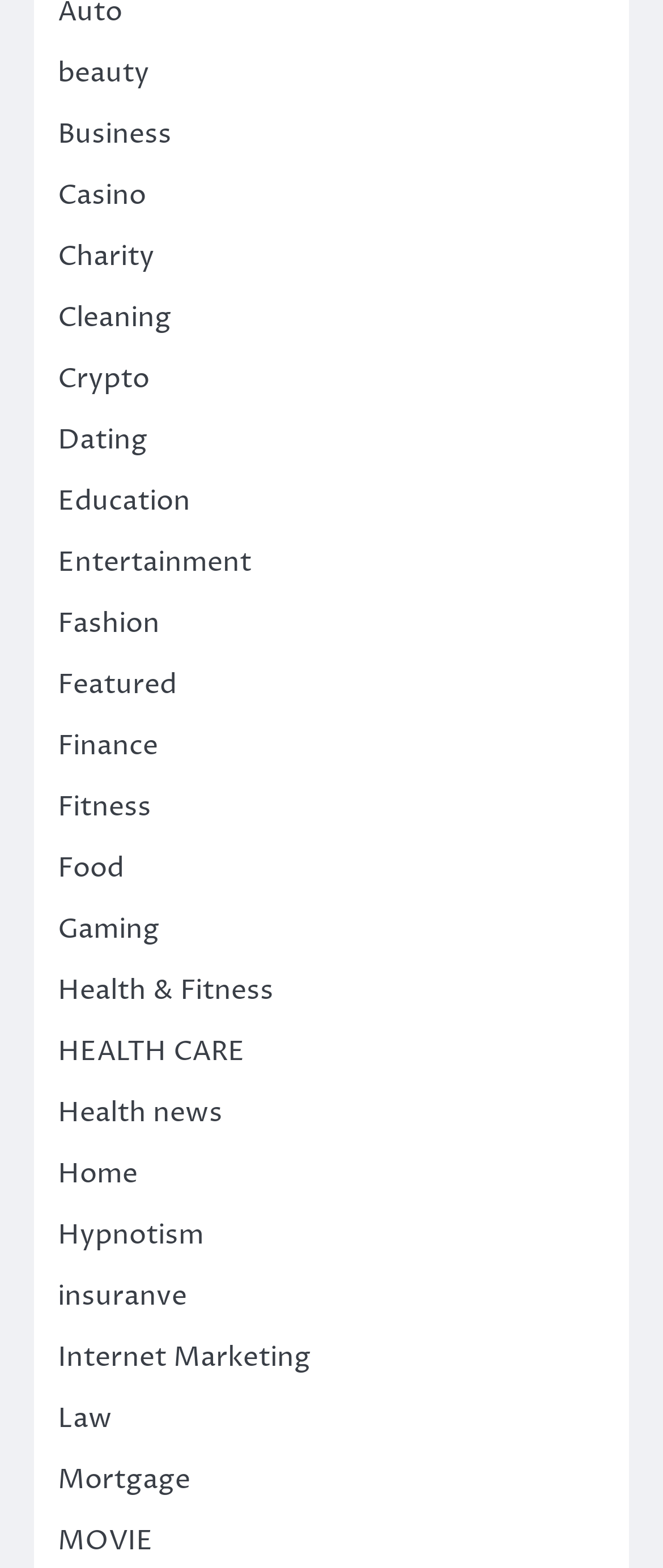Show the bounding box coordinates for the element that needs to be clicked to execute the following instruction: "go to the health news section". Provide the coordinates in the form of four float numbers between 0 and 1, i.e., [left, top, right, bottom].

[0.087, 0.697, 0.336, 0.721]